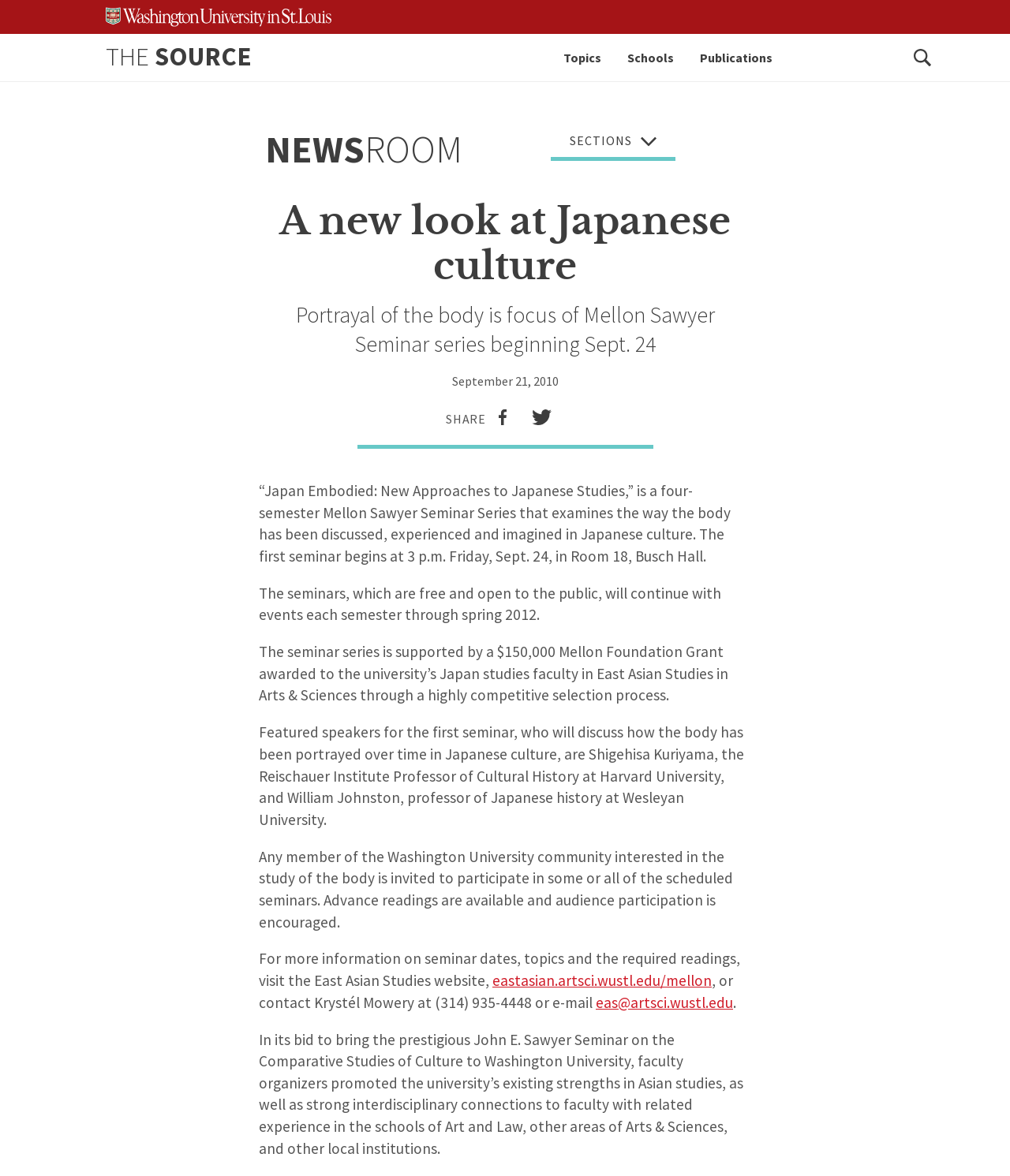Identify the bounding box coordinates necessary to click and complete the given instruction: "Contact us".

None